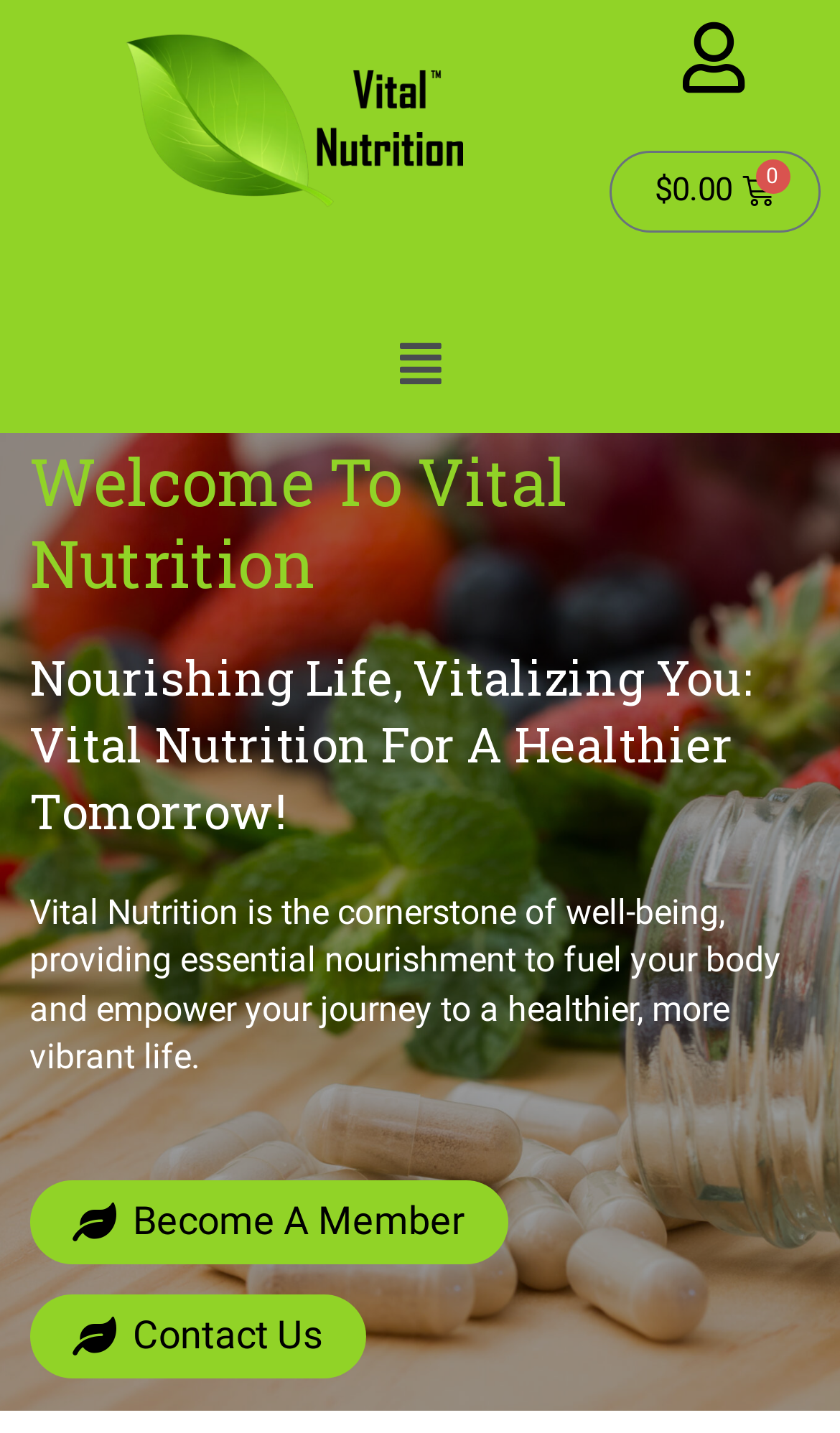Provide the bounding box coordinates for the UI element that is described by this text: "Main Menu". The coordinates should be in the form of four float numbers between 0 and 1: [left, top, right, bottom].

[0.051, 0.237, 0.949, 0.272]